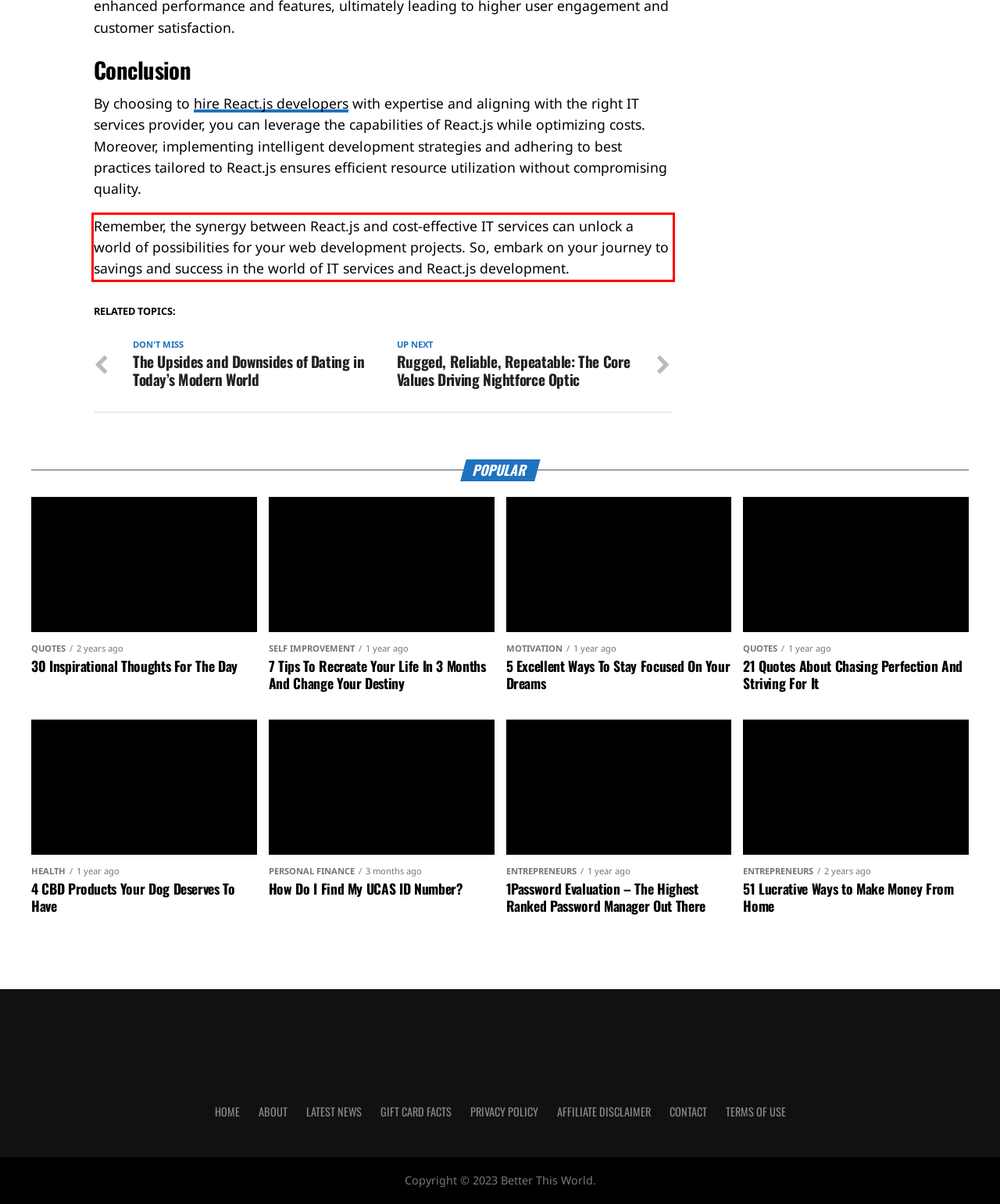Within the screenshot of a webpage, identify the red bounding box and perform OCR to capture the text content it contains.

Remember, the synergy between React.js and cost-effective IT services can unlock a world of possibilities for your web development projects. So, embark on your journey to savings and success in the world of IT services and React.js development.